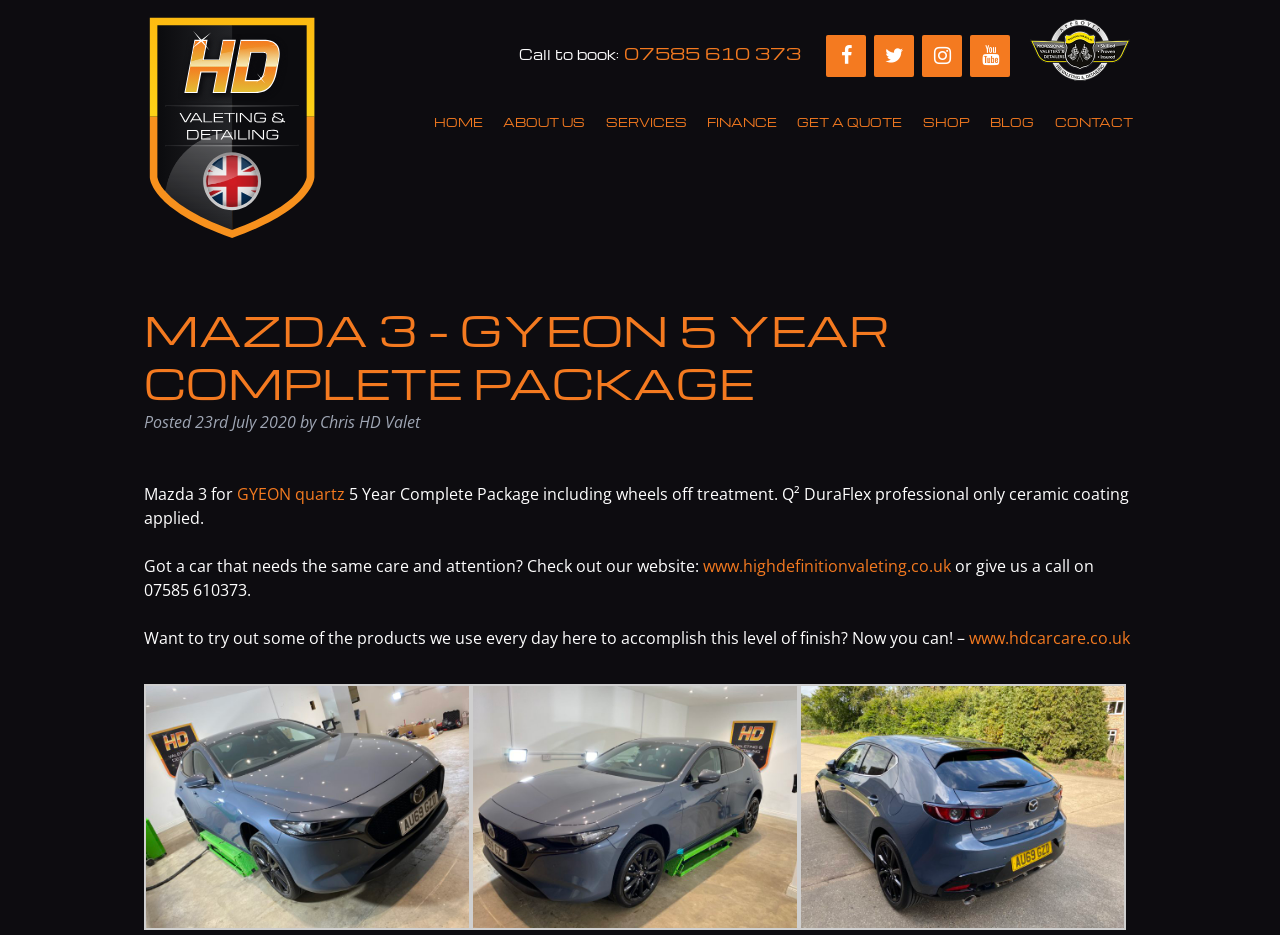Extract the bounding box of the UI element described as: "aria-label="Instagram" title="Instagram"".

[0.721, 0.037, 0.752, 0.082]